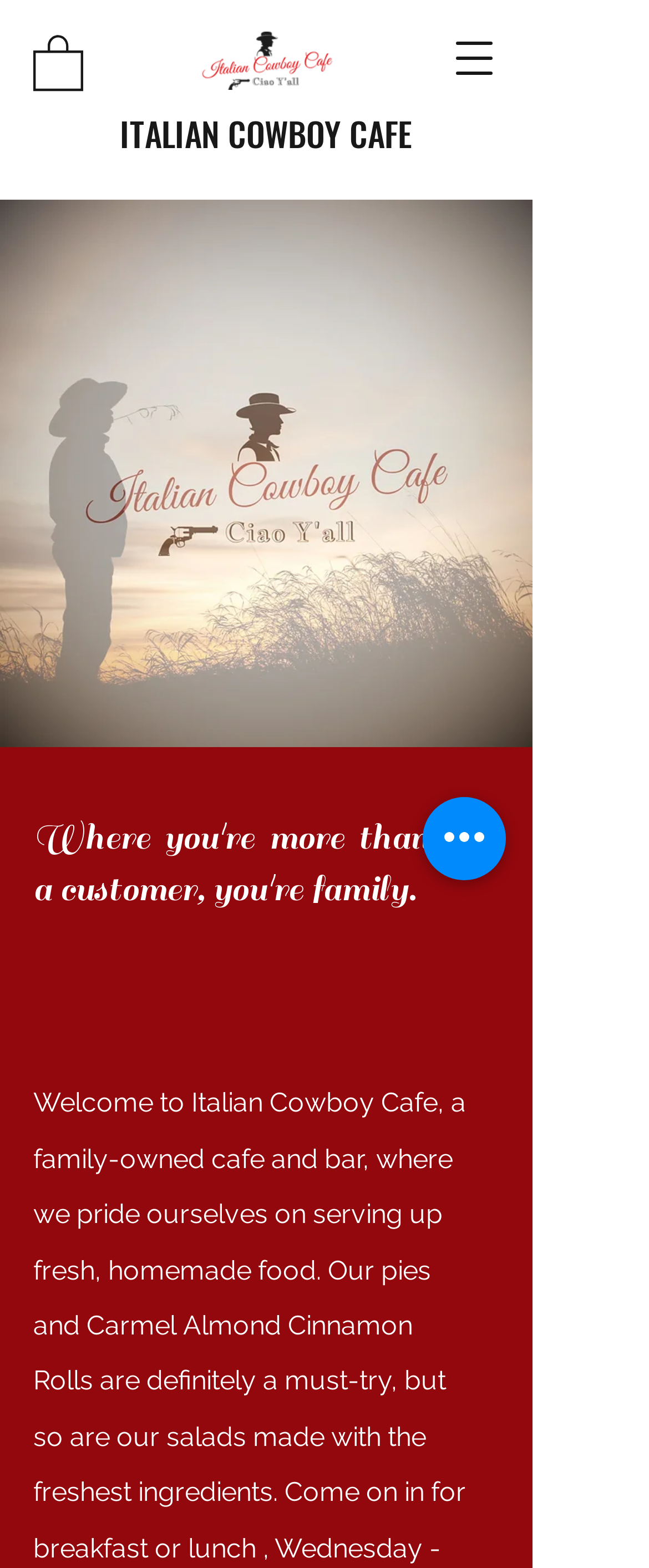What is the 'Quick actions' button for?
Provide an in-depth and detailed explanation in response to the question.

The 'Quick actions' button is likely to allow users to perform some quick actions or tasks, possibly related to ordering or booking at the cafe, but the exact functionality is not clear from the webpage.